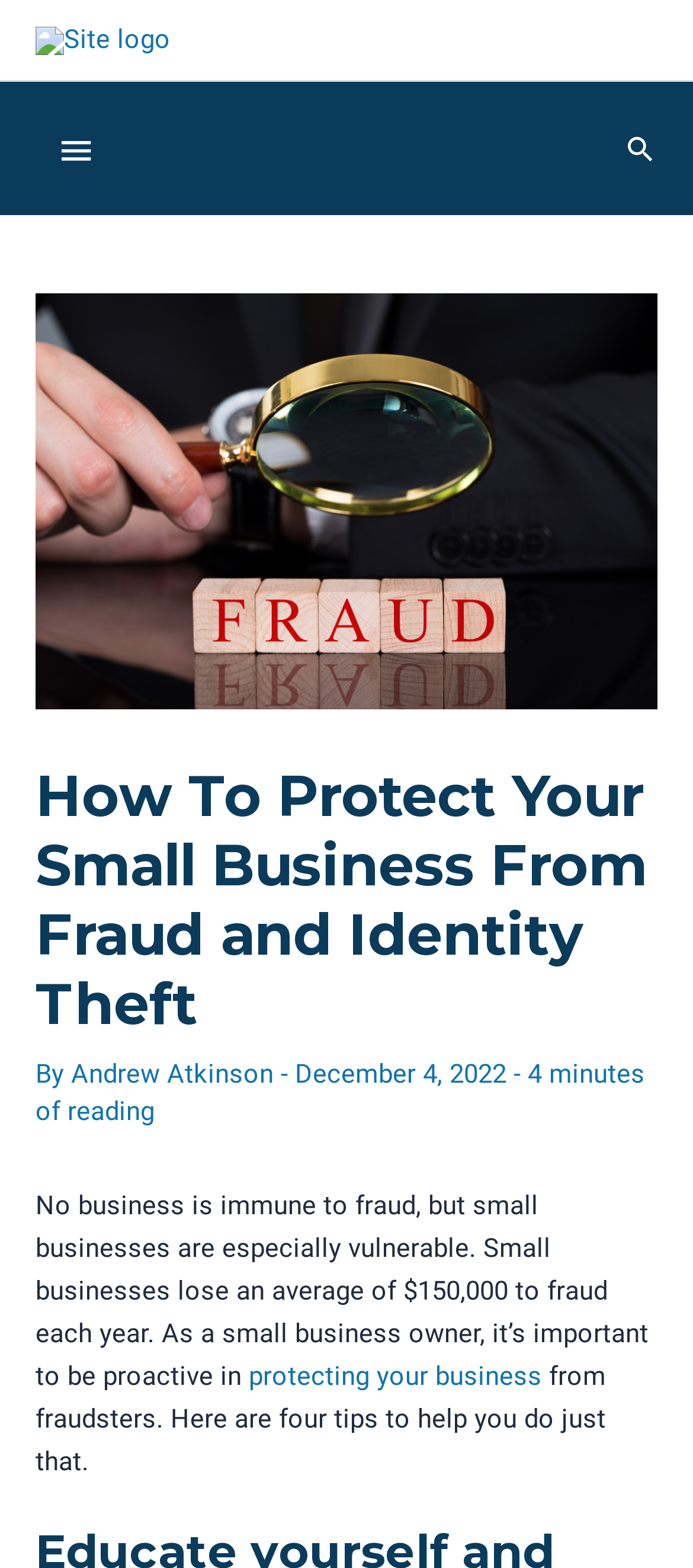Extract the main title from the webpage.

How To Protect Your Small Business From Fraud and Identity Theft